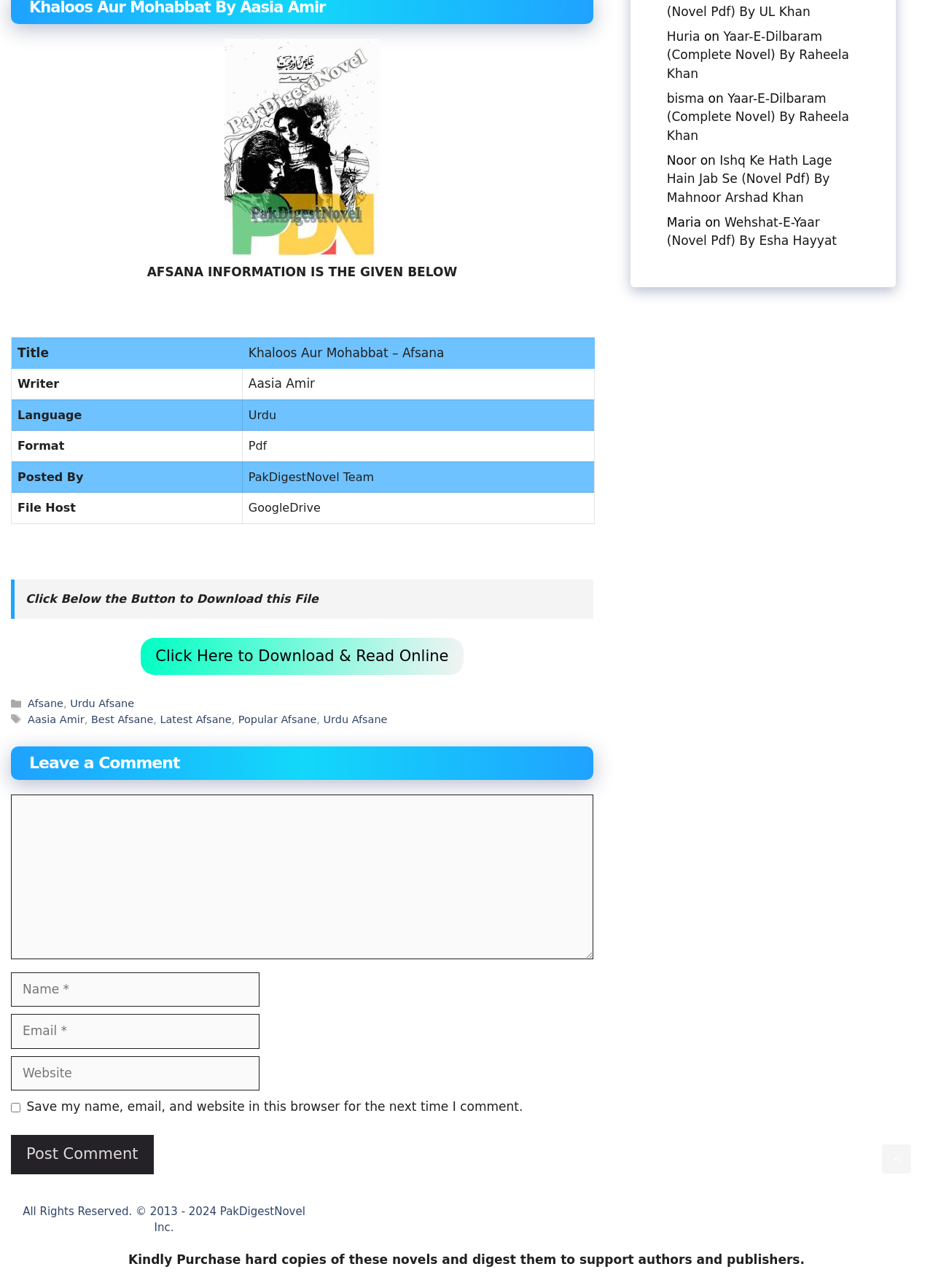Extract the bounding box coordinates for the UI element described by the text: "Afsane". The coordinates should be in the form of [left, top, right, bottom] with values between 0 and 1.

[0.03, 0.542, 0.068, 0.551]